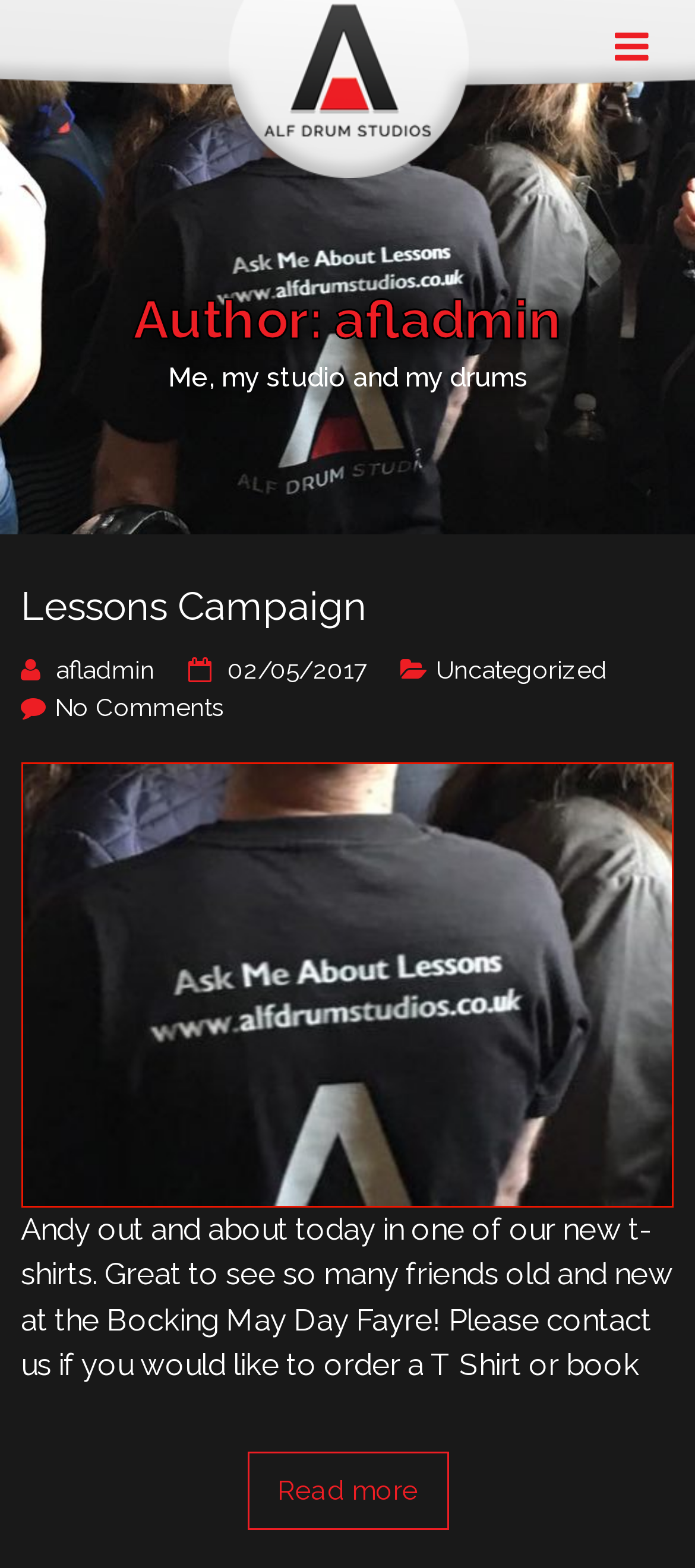Respond with a single word or phrase to the following question: What is the date of the article?

02/05/2017